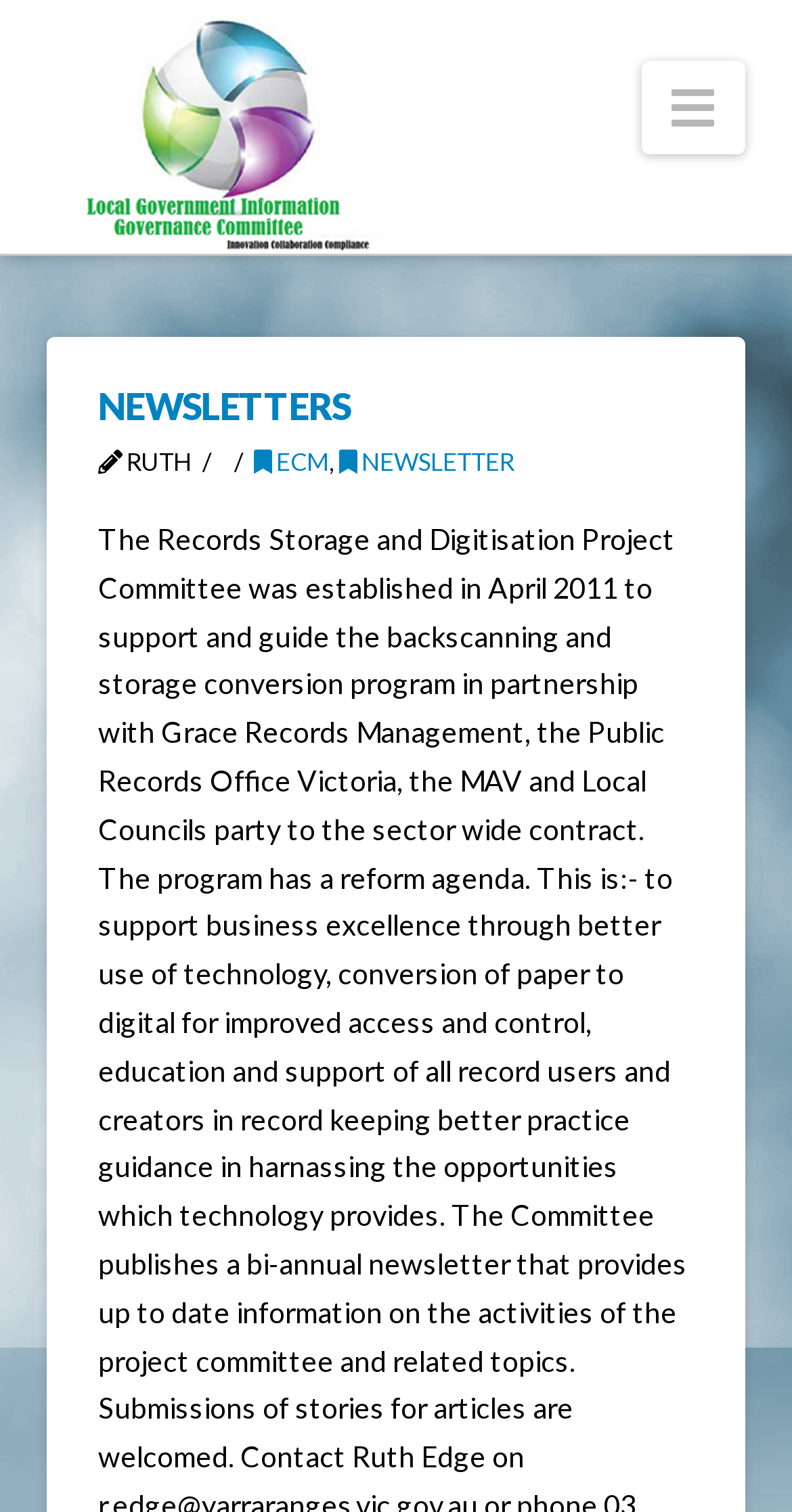Create an elaborate caption that covers all aspects of the webpage.

The webpage is about the Local Government Information Governance Committee, specifically showcasing their newsletters. At the top-left corner, there is a link and an image, both labeled "Local Government Information Governance Comittee", which likely serves as a logo or a navigation element. 

On the top-right side, there is a navigation button with an icon, which is not expanded by default. When expanded, it reveals a header section with the title "NEWSLETTERS" in a prominent font. Below the title, there is a text "RUTH" and two links, "ECM" and "NEWSLETTER", separated by a comma. These links are likely related to the committee's newsletters or other relevant resources.